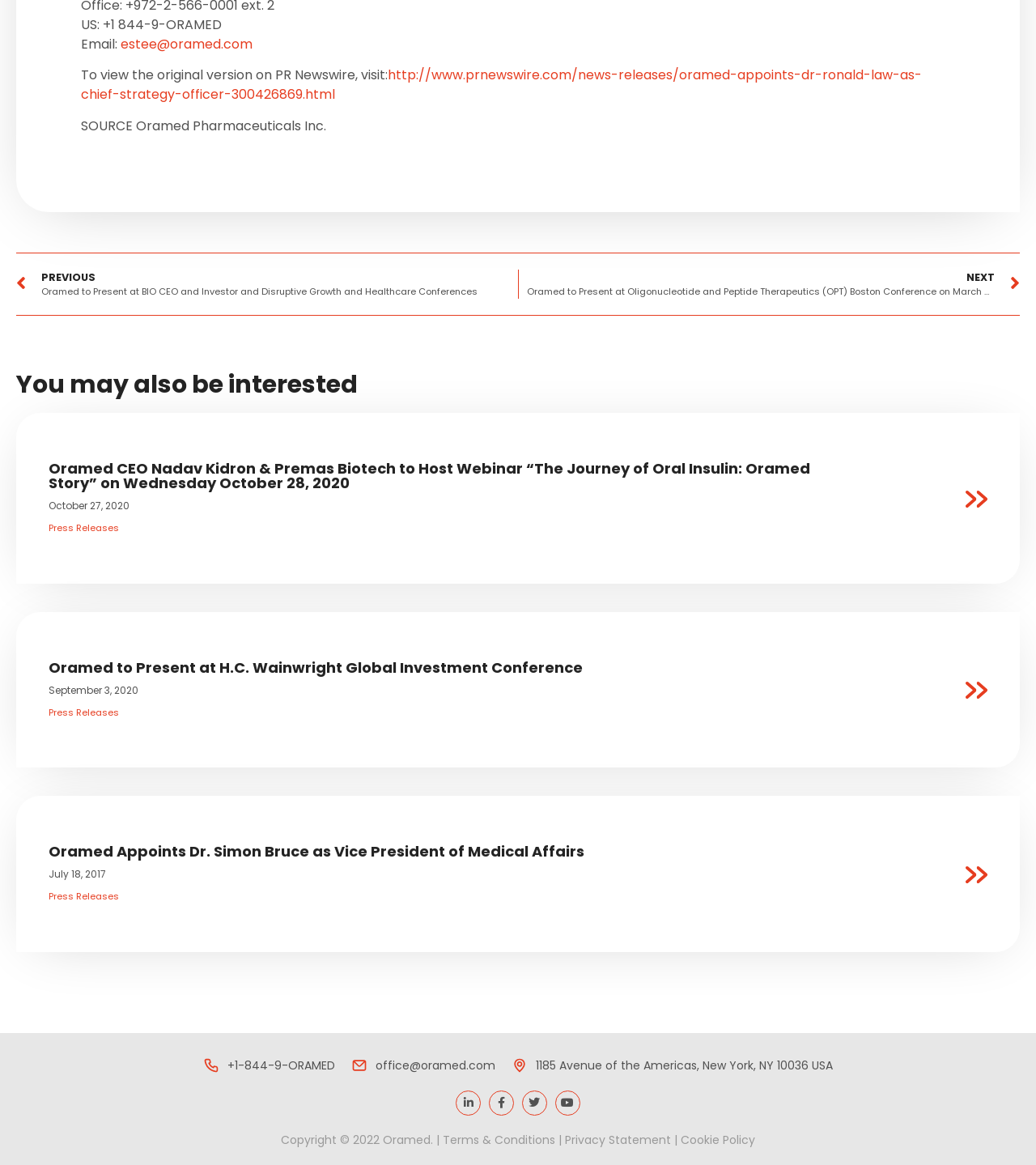What is the phone number to contact Oramed?
Kindly offer a comprehensive and detailed response to the question.

The phone number to contact Oramed can be found at the top of the webpage, in the static text element 'US: +1 844-9-ORAMED'. This element is located at the coordinates [0.078, 0.013, 0.214, 0.029] and is a static text element.